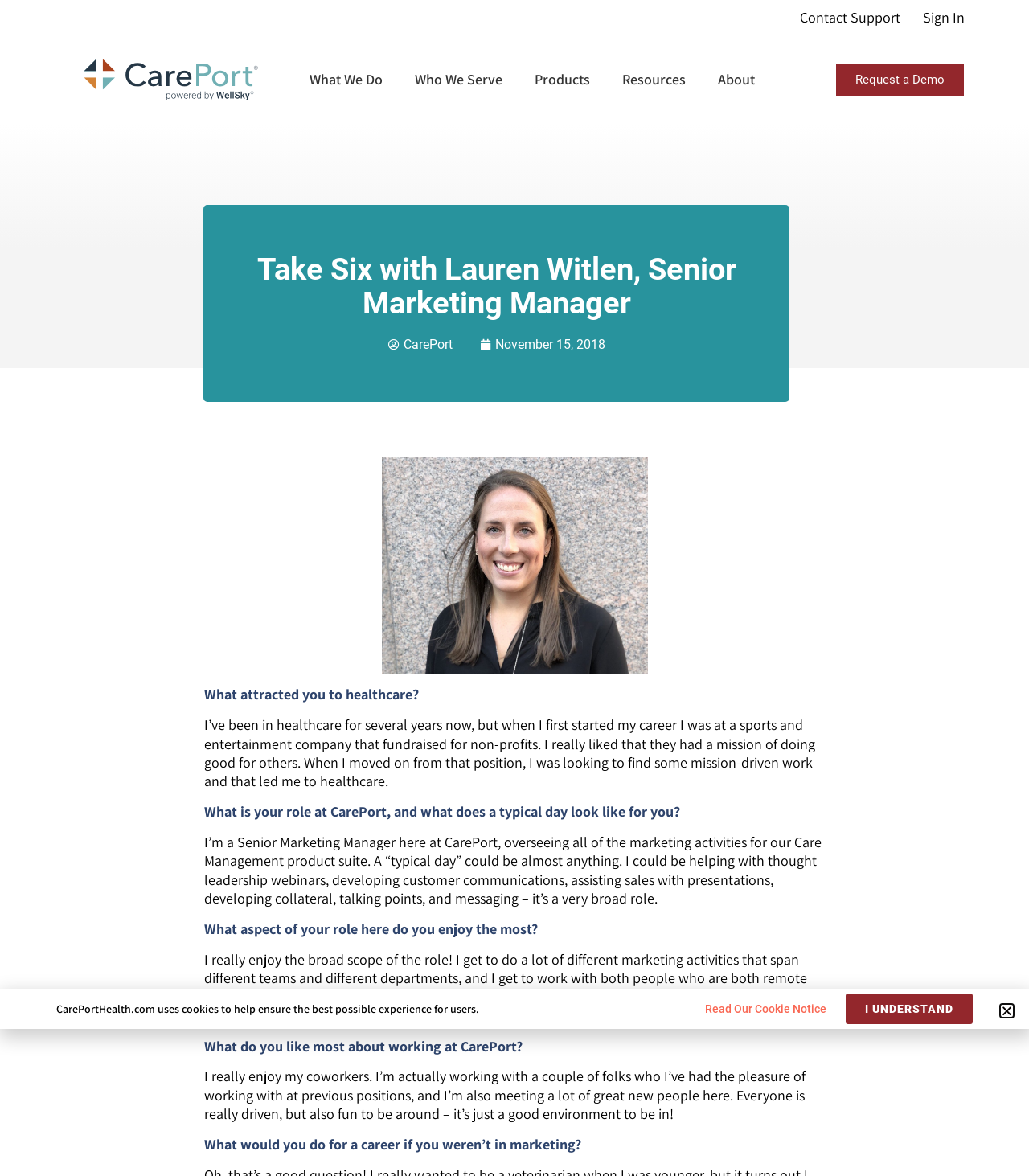Using the provided element description: "Request a Demo", identify the bounding box coordinates. The coordinates should be four floats between 0 and 1 in the order [left, top, right, bottom].

[0.813, 0.055, 0.937, 0.081]